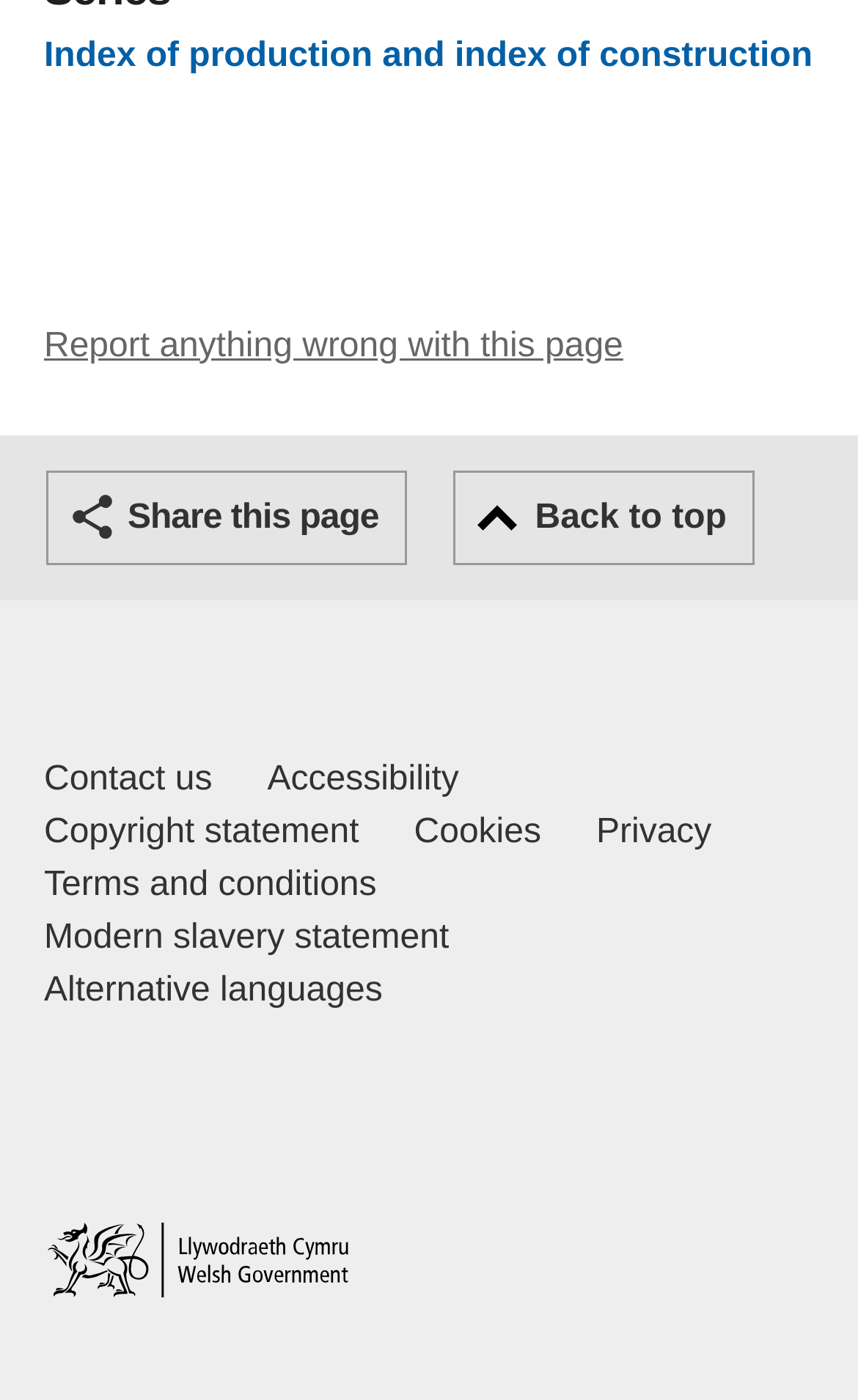Find and indicate the bounding box coordinates of the region you should select to follow the given instruction: "Contact us Welsh Government and our main services".

[0.051, 0.539, 0.247, 0.577]